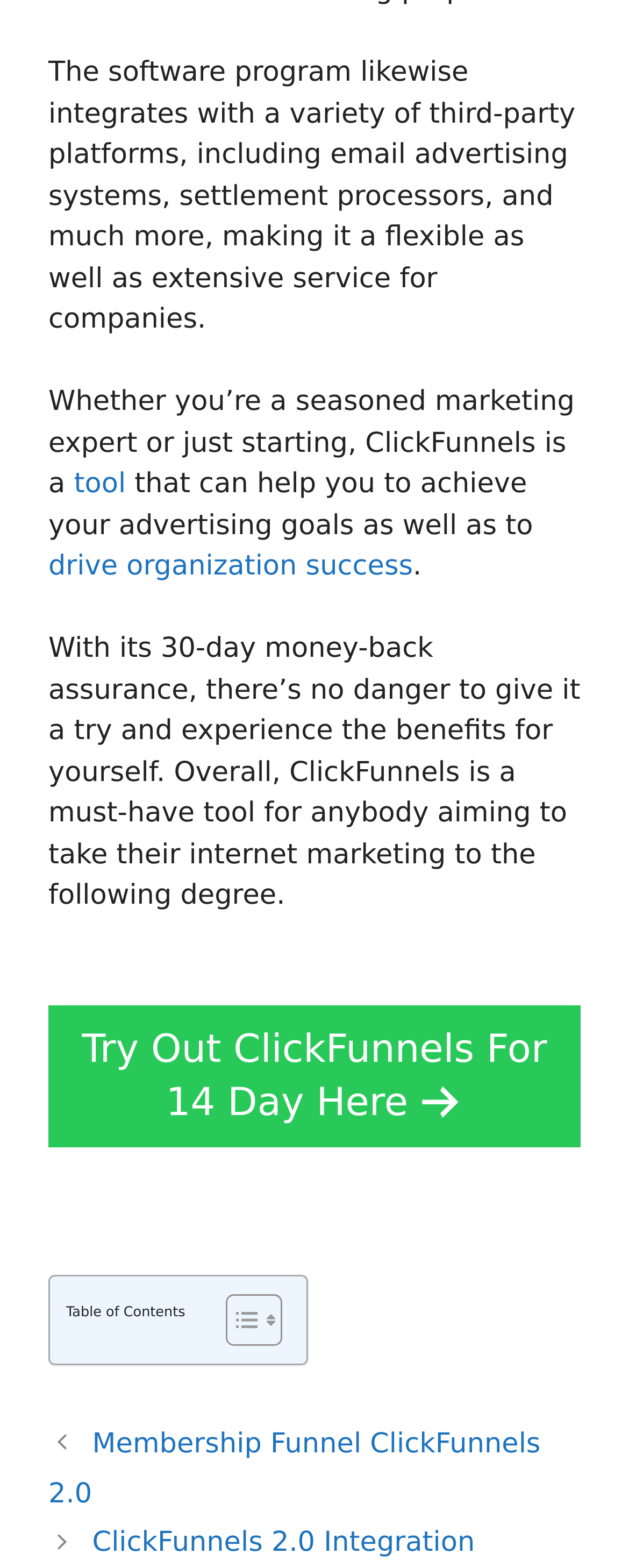What is the topic of the 'Table of Contents'?
Provide a well-explained and detailed answer to the question.

The 'Table of Contents' is likely related to the topic of ClickFunnels 2.0 Path, as it is mentioned in the same section of the webpage.